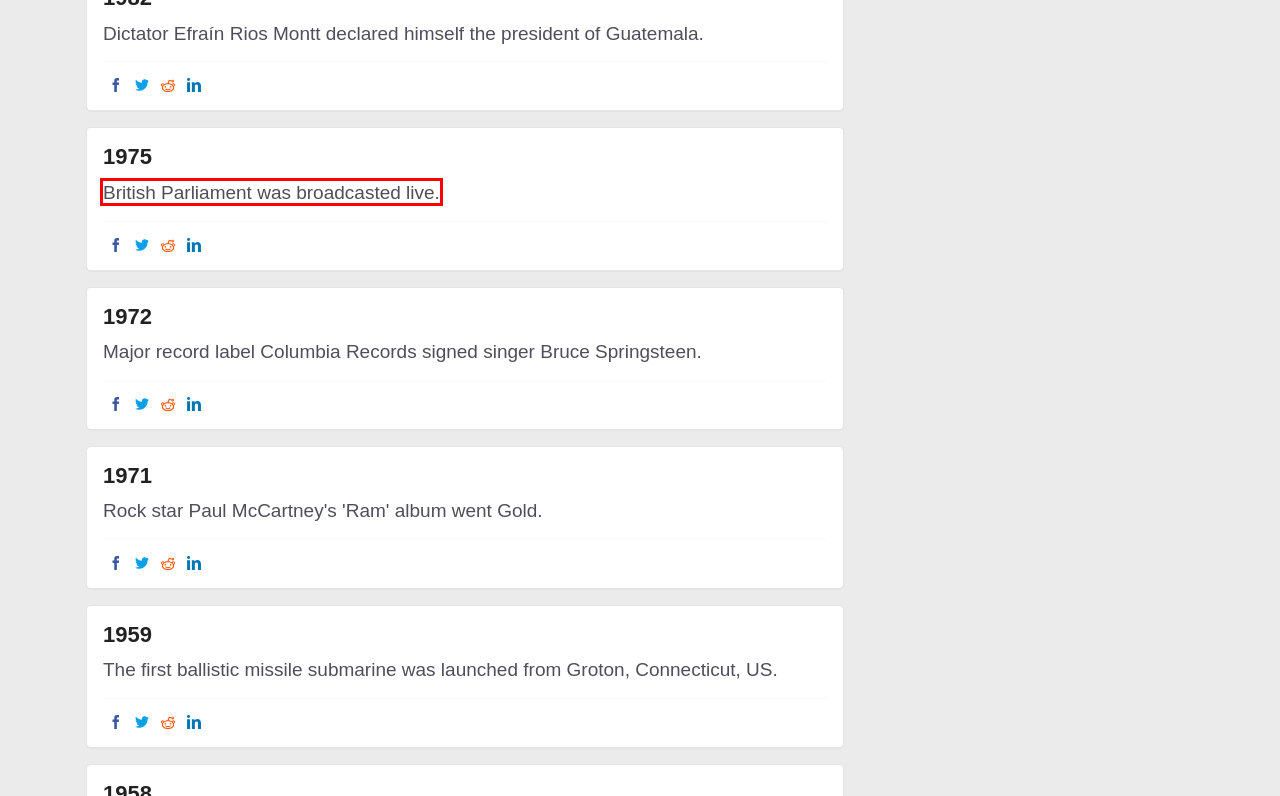You have a screenshot of a webpage with a red bounding box around an element. Choose the best matching webpage description that would appear after clicking the highlighted element. Here are the candidates:
A. When Was the First Nuclear Submarine Launched?
B. On June 9, 1971, Rock star Paul McCartney's 'Ram' album went Gold.
C. What Happened in 1971 - TinyFoxLab
D. What Happened in 1972 - TinyFoxLab
E. On June 9, 1972, Major record label Columbia Records signed singer Bruce Springsteen.
F. What Happened in 1975 - TinyFoxLab
G. On June 9, 1975, British Parliament was broadcasted live.
H. On June 9, 1982, Dictator Efraín Rios Montt declared himself the president of Guatemala.

G